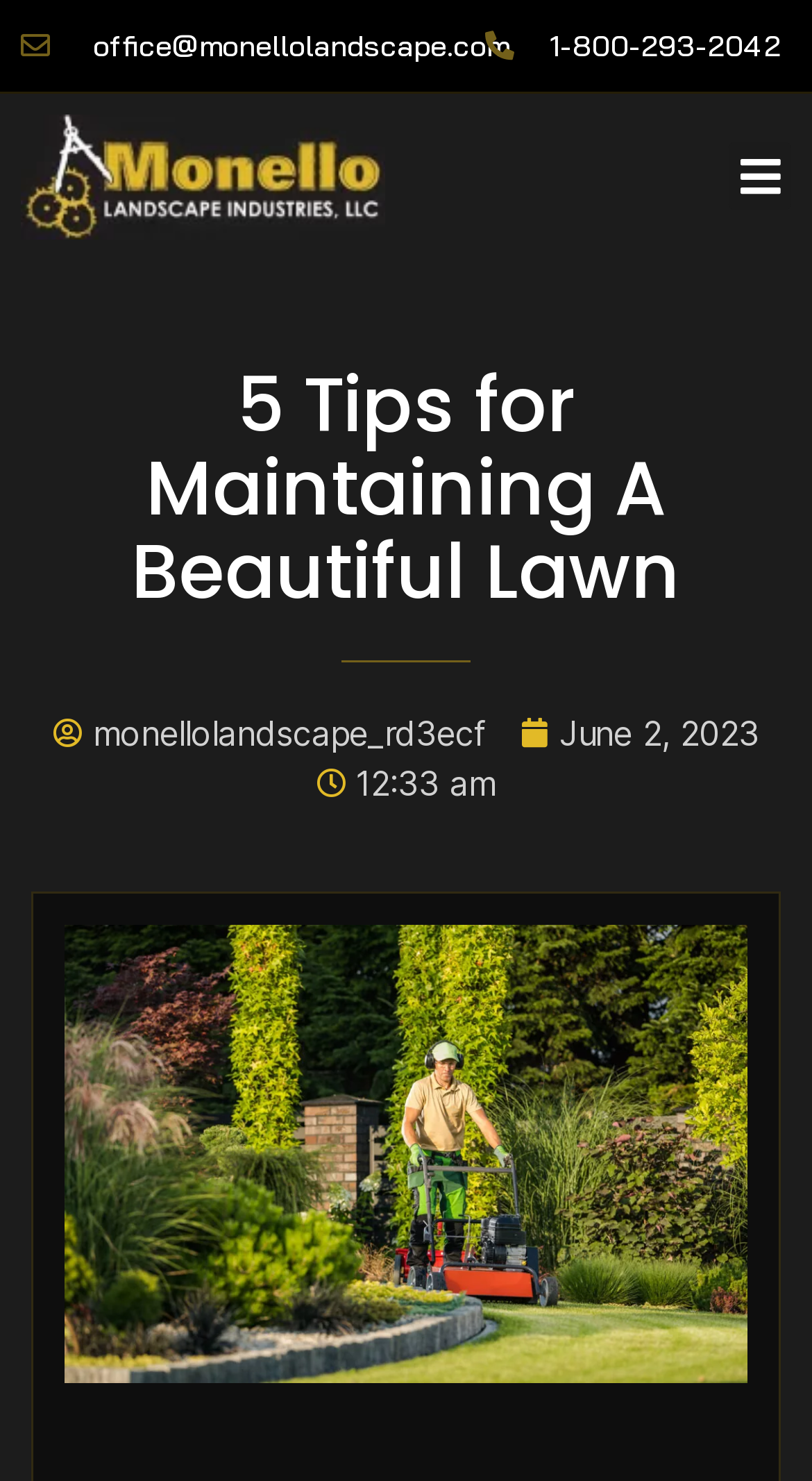What is the email address to contact Monello Landscape Industries?
Please respond to the question with a detailed and well-explained answer.

I found the email address by looking at the link element with the text 'office@monellolandscape.com' which is located at the top of the webpage.